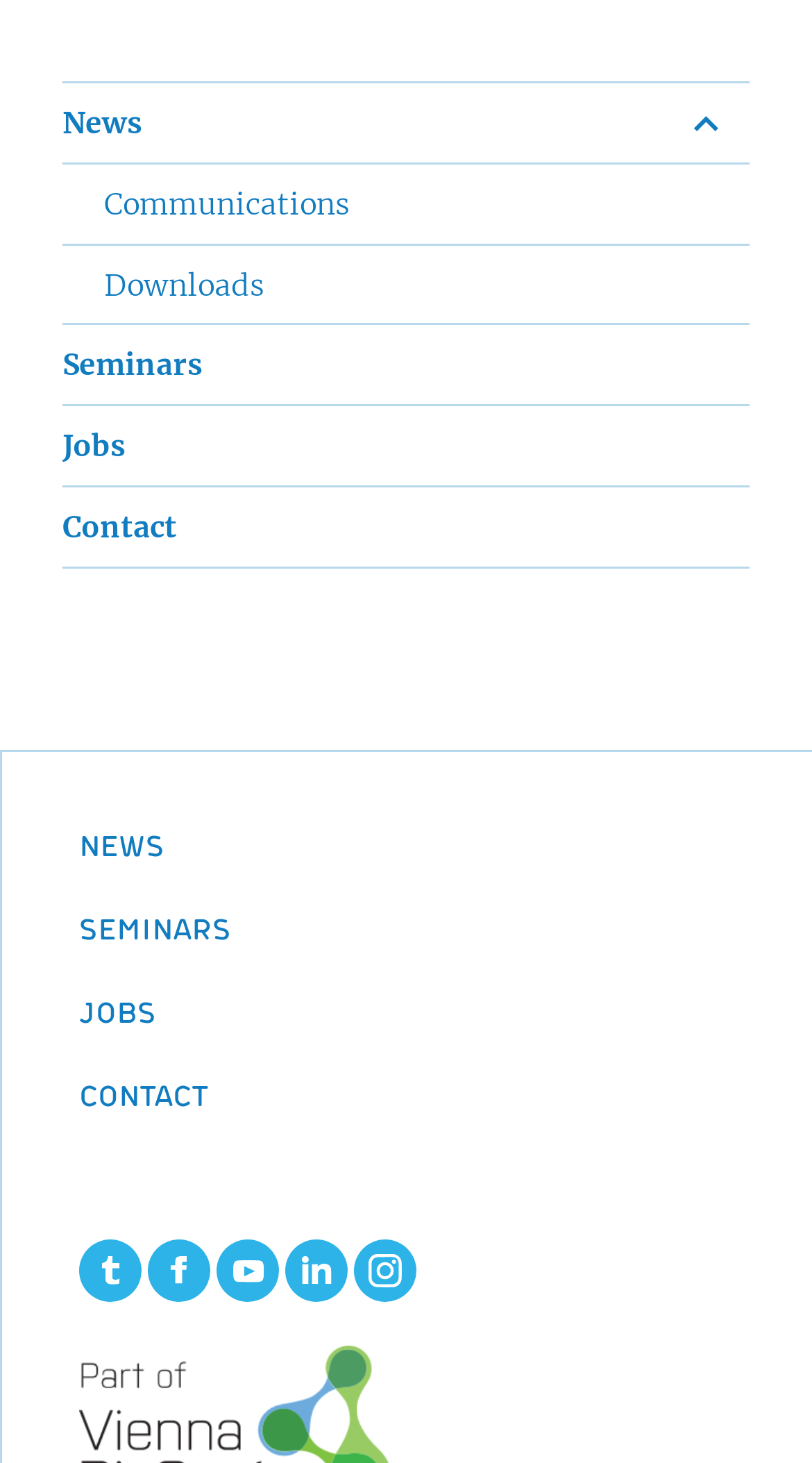Please find and report the bounding box coordinates of the element to click in order to perform the following action: "Follow on Twitter". The coordinates should be expressed as four float numbers between 0 and 1, in the format [left, top, right, bottom].

[0.097, 0.848, 0.174, 0.891]